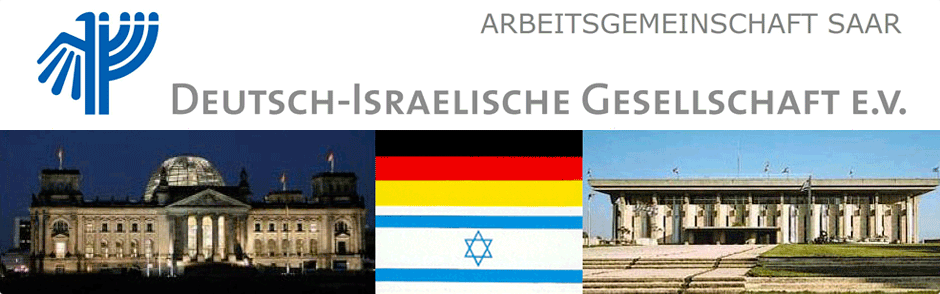Elaborate on the details you observe in the image.

The image features the logo of the Deutsch-Israelische Gesellschaft e.V. (German-Israeli Society), prominently displayed at the top. This logo is accompanied by a representation of the iconic Reichstag building in Berlin, symbolizing the German government, and flanked by flags, including the German flag and the Israeli flag. The overall design emphasizes the friendship and partnership between Germany and Israel, with "ARBEITSGEMEINSCHAFT SAAR" indicating a specific regional branch. The visual elements collectively convey a message of collaboration and shared values between the two nations.